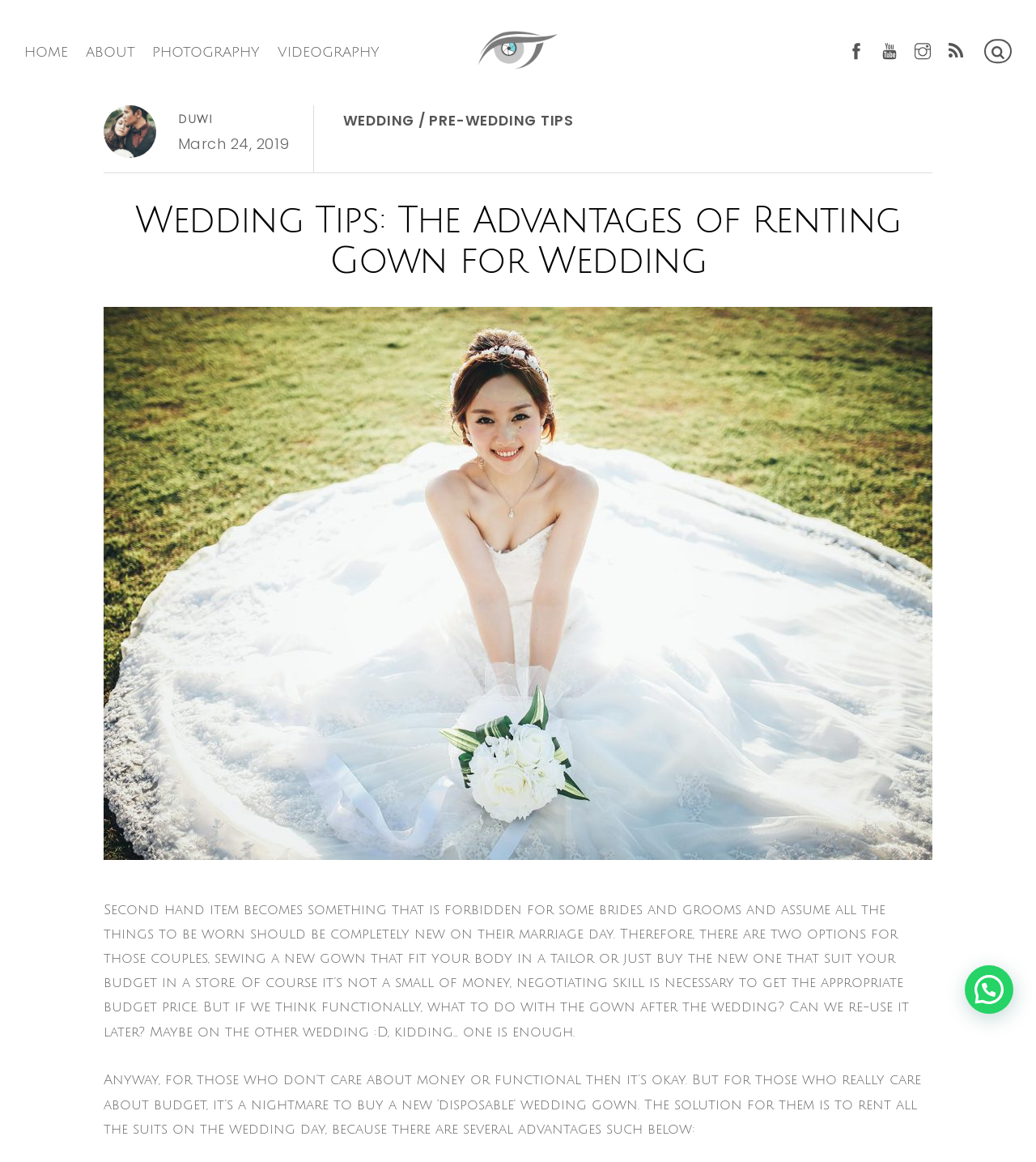Please determine the bounding box coordinates, formatted as (top-left x, top-left y, bottom-right x, bottom-right y), with all values as floating point numbers between 0 and 1. Identify the bounding box of the region described as: name="s" title="Search"

[0.95, 0.034, 0.977, 0.055]